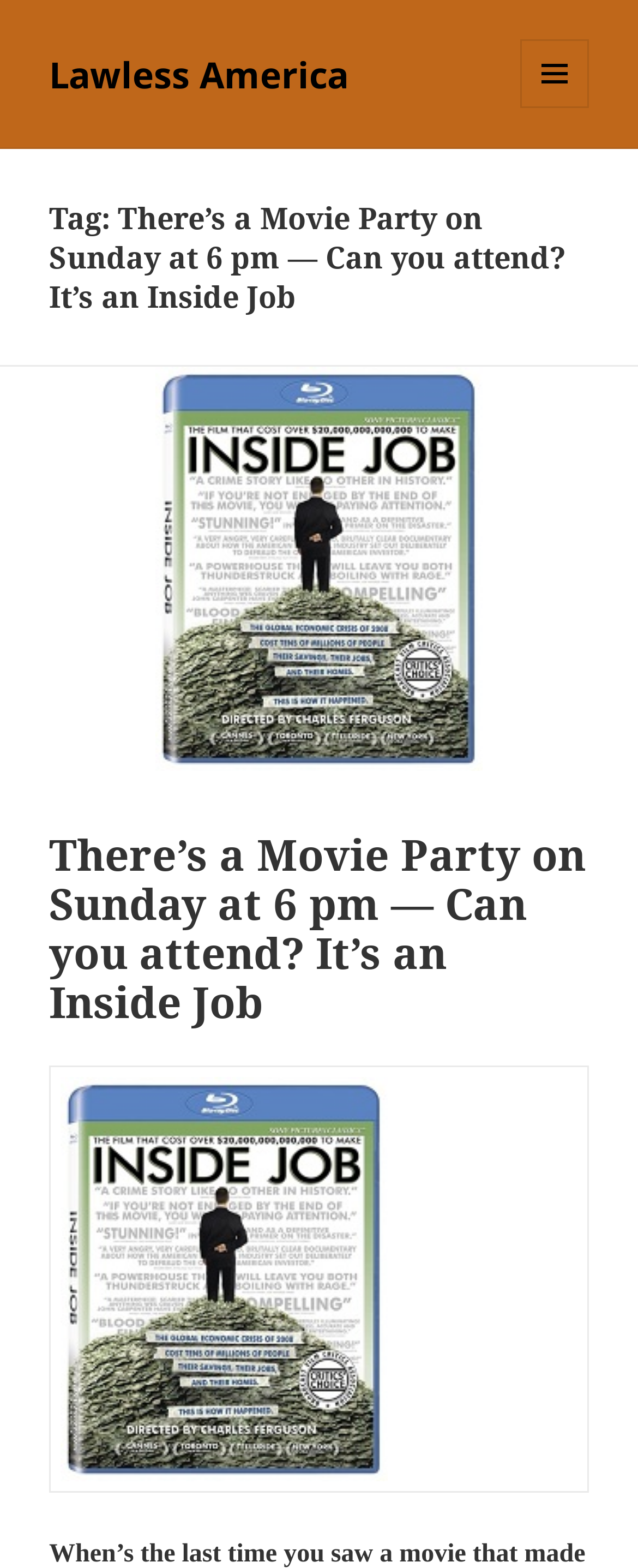Describe all the significant parts and information present on the webpage.

The webpage appears to be an event invitation or a blog post about a movie party. At the top, there is a link to "Lawless America" located near the left edge of the page. Below it, a button labeled "MENU AND WIDGETS" is situated near the right edge of the page.

The main content of the page is divided into sections. The first section has a heading that reads "Tag: There’s a Movie Party on Sunday at 6 pm — Can you attend? It’s an Inside Job", which is centered near the top of the page. Below this heading, there is a hidden link with the same text.

The next section has another heading with the same text, "There’s a Movie Party on Sunday at 6 pm — Can you attend? It’s an Inside Job", which is also centered on the page. Below this heading, there is a link with the same text, situated near the center of the page.

At the bottom of the page, there is a table with a single row and column. Inside the table cell, there is an image labeled "inside-job-200w", which takes up most of the width of the page and is positioned near the bottom edge.